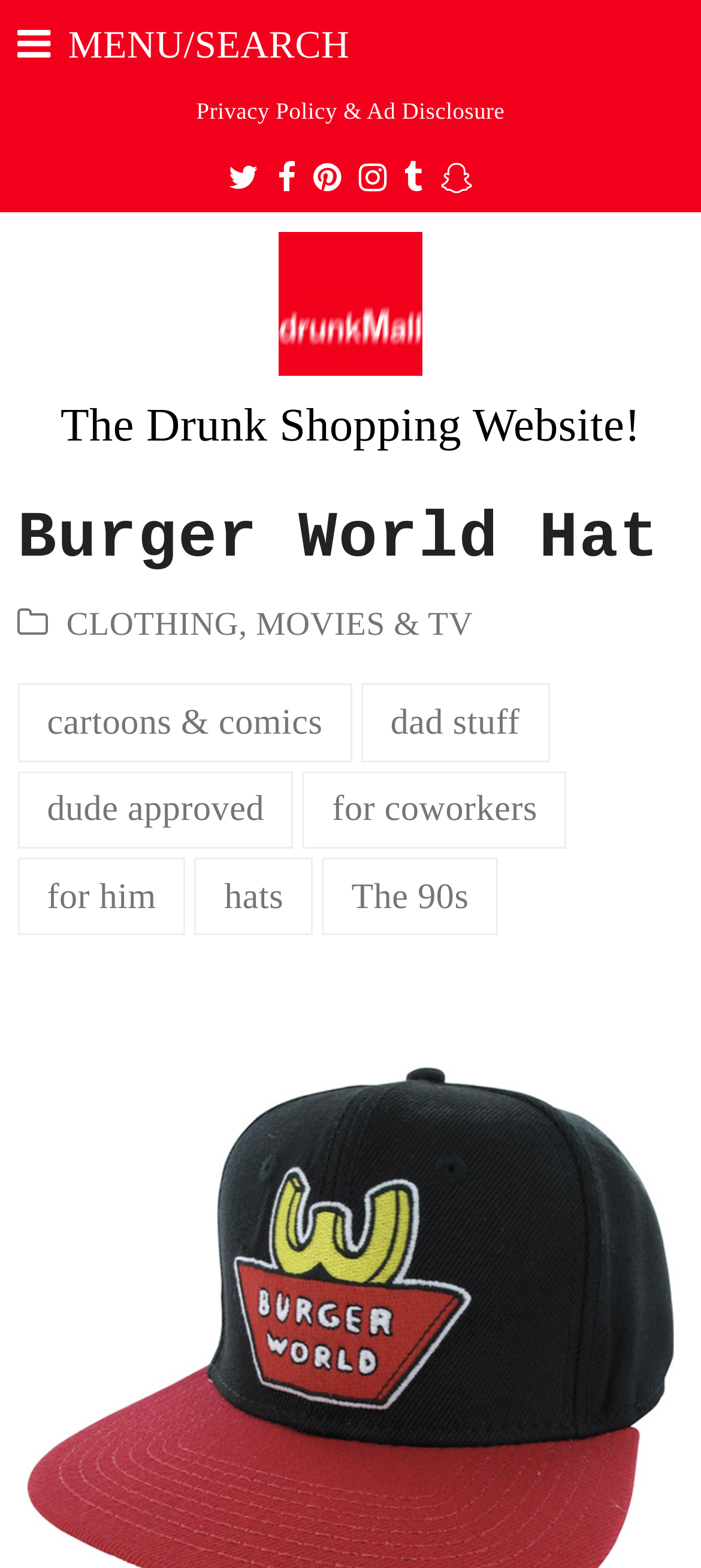Respond to the question below with a concise word or phrase:
What is the name of the website?

drunkMall